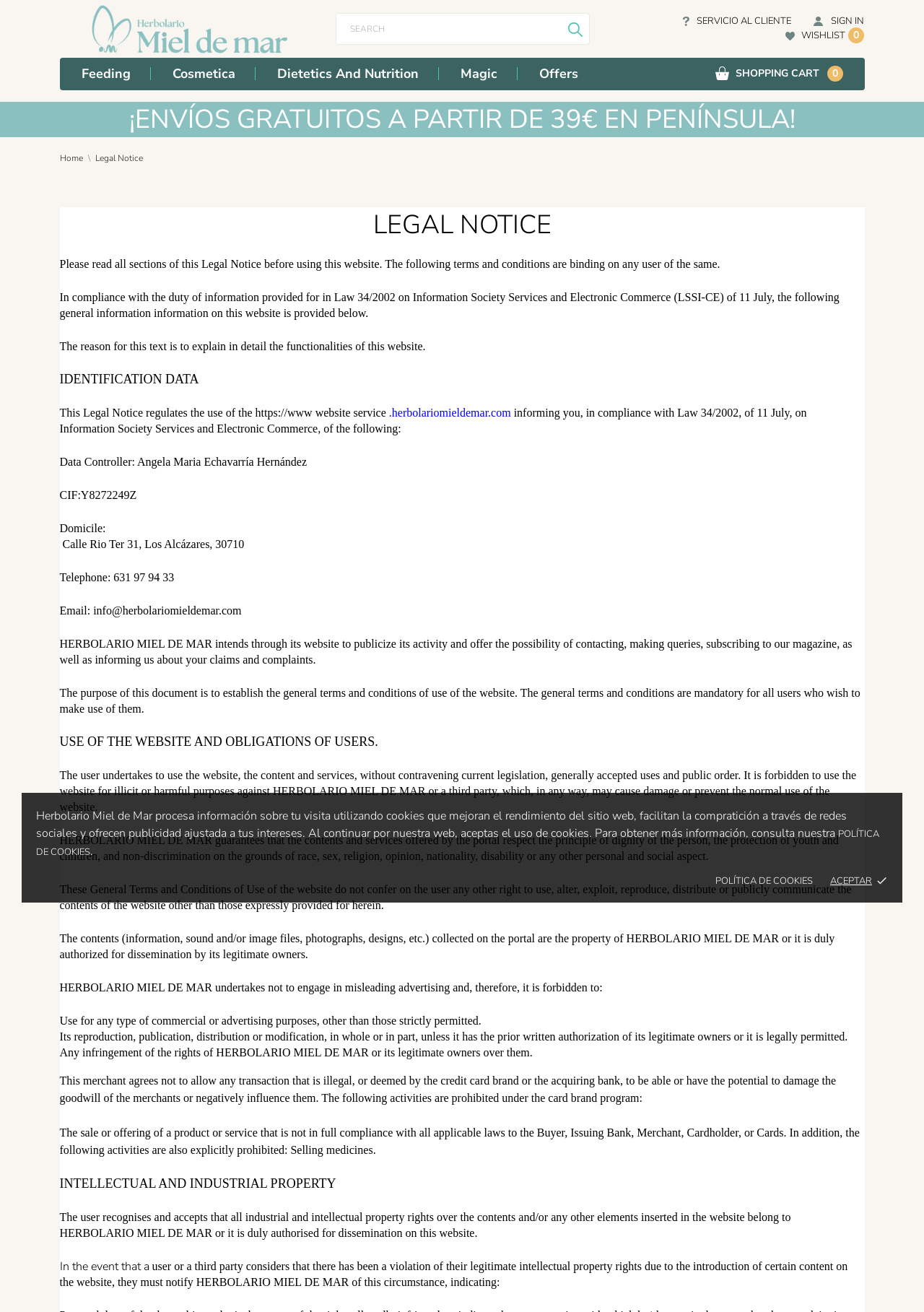Locate the bounding box of the UI element defined by this description: "Dietetics and Nutrition". The coordinates should be given as four float numbers between 0 and 1, formatted as [left, top, right, bottom].

[0.275, 0.051, 0.474, 0.061]